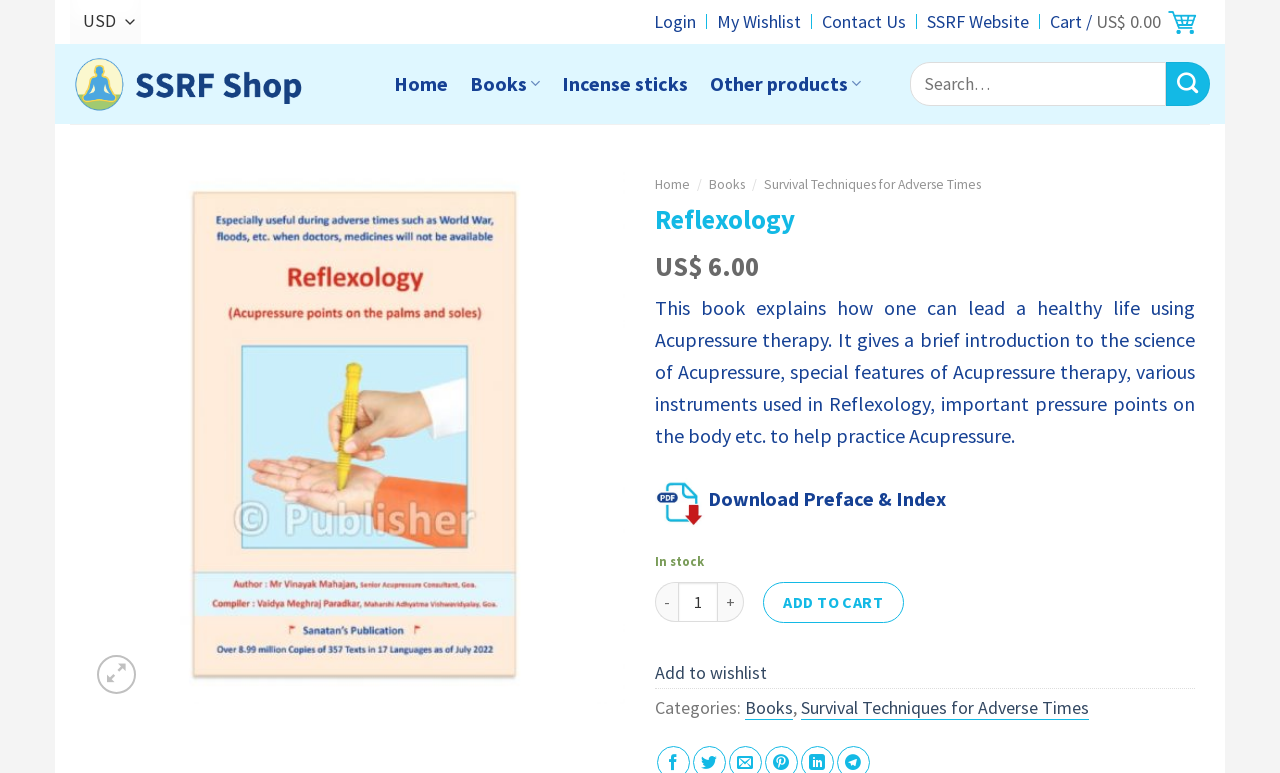Please identify the bounding box coordinates of the element I should click to complete this instruction: 'Login'. The coordinates should be given as four float numbers between 0 and 1, like this: [left, top, right, bottom].

[0.511, 0.01, 0.544, 0.047]